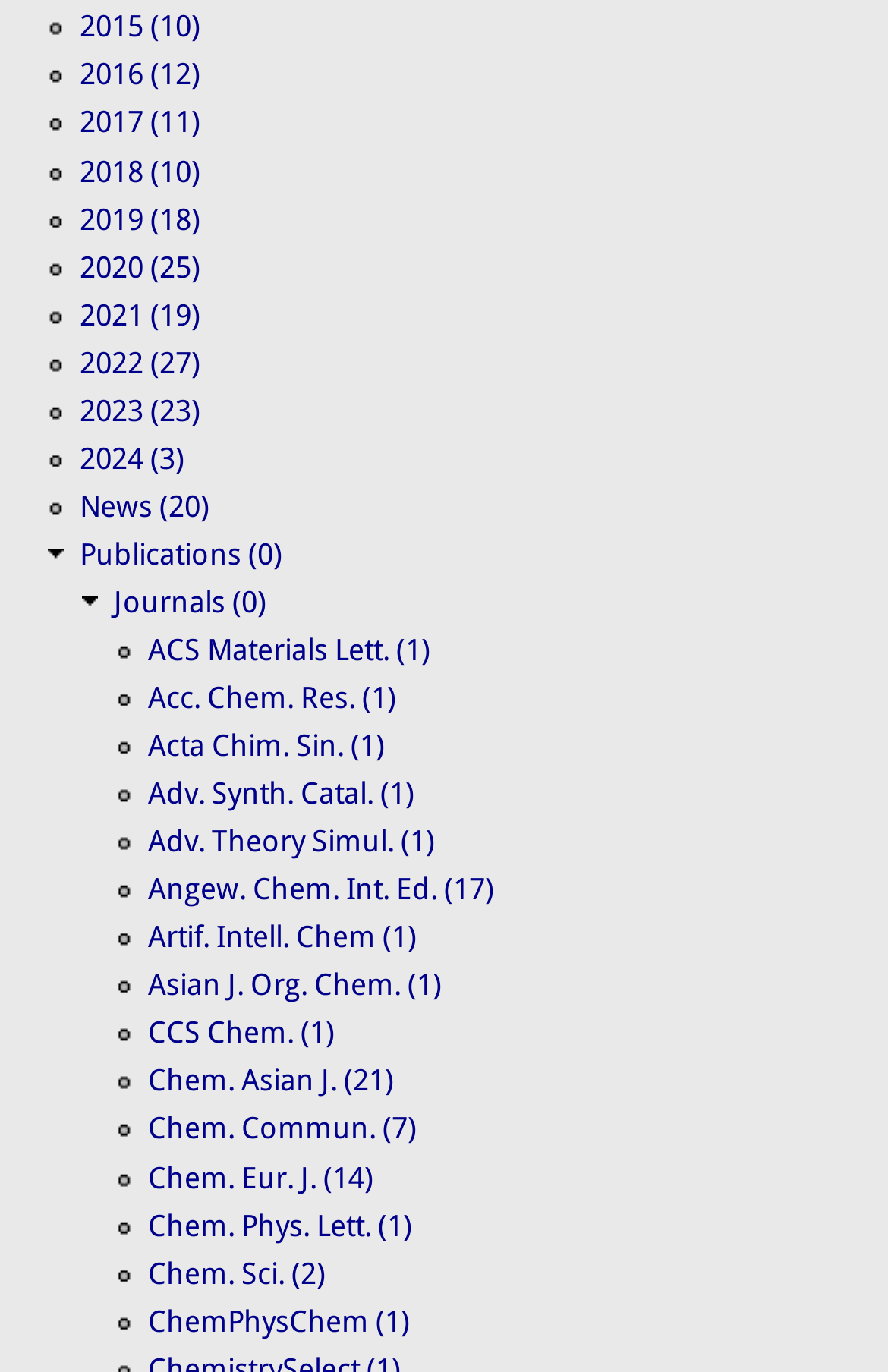What is the earliest year listed?
Utilize the image to construct a detailed and well-explained answer.

By examining the list of links, I found that the earliest year listed is 2015, which is the first link in the list.